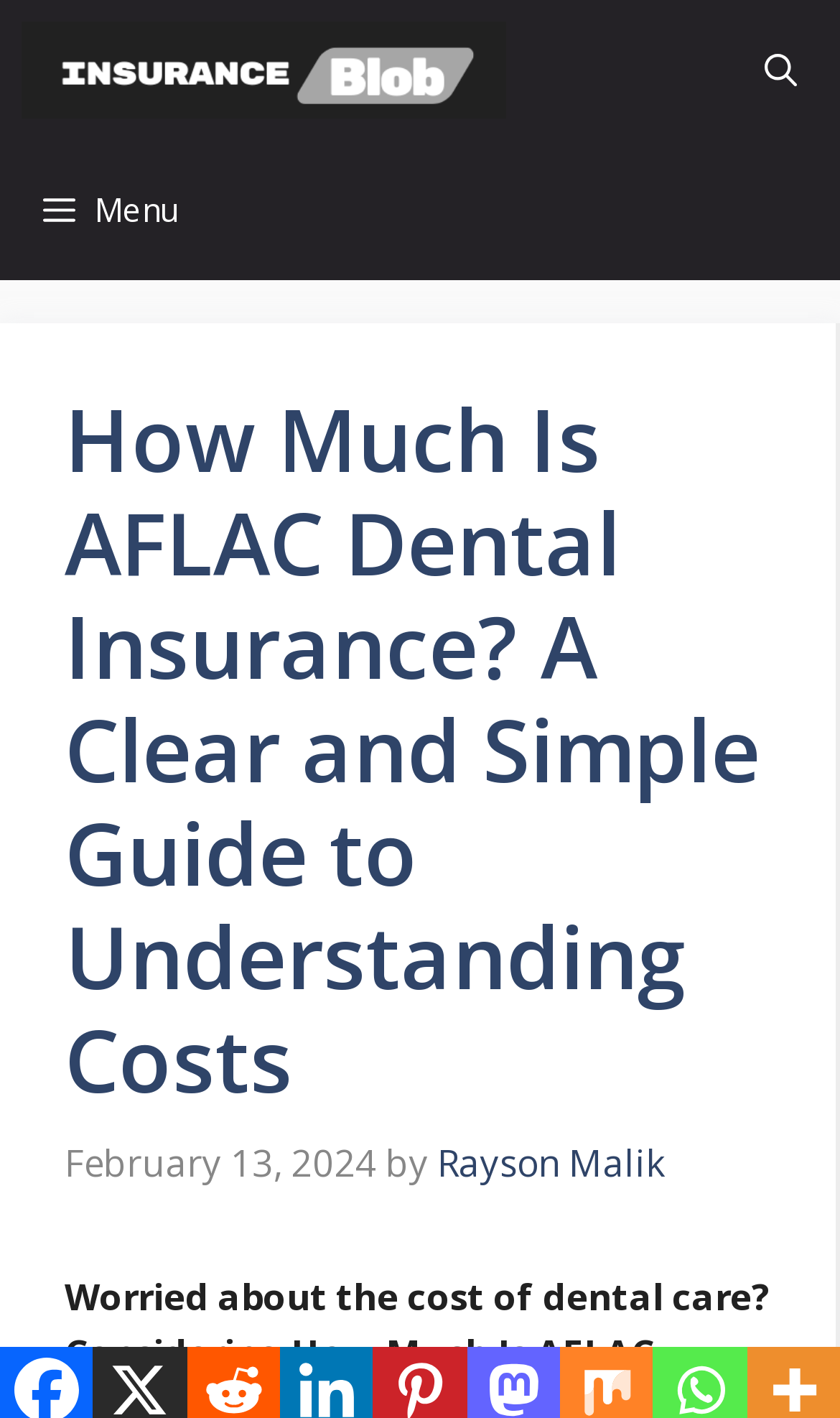Given the description of the UI element: "Menu", predict the bounding box coordinates in the form of [left, top, right, bottom], with each value being a float between 0 and 1.

[0.0, 0.099, 0.262, 0.198]